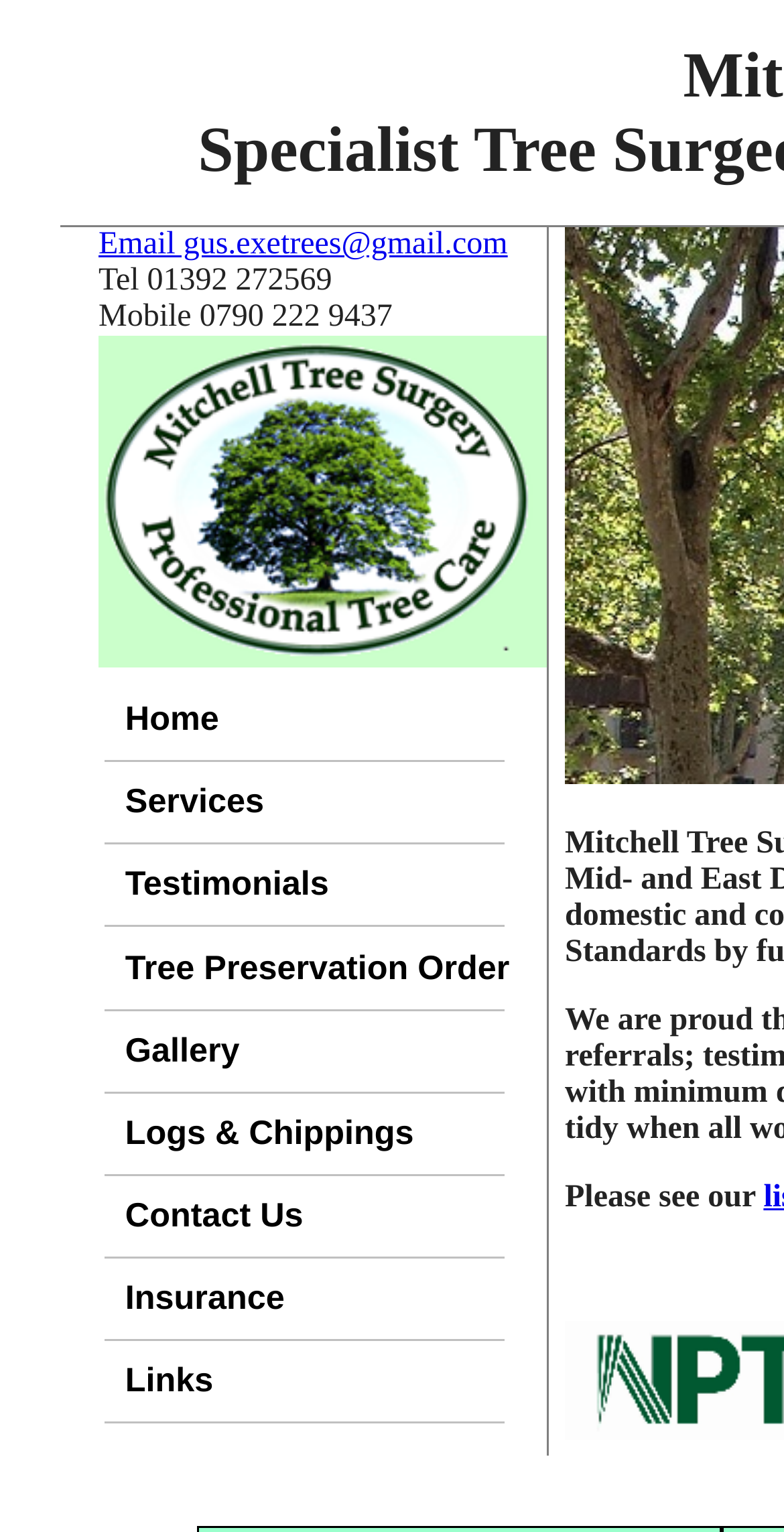Select the bounding box coordinates of the element I need to click to carry out the following instruction: "Check the testimonials".

[0.134, 0.552, 0.643, 0.606]